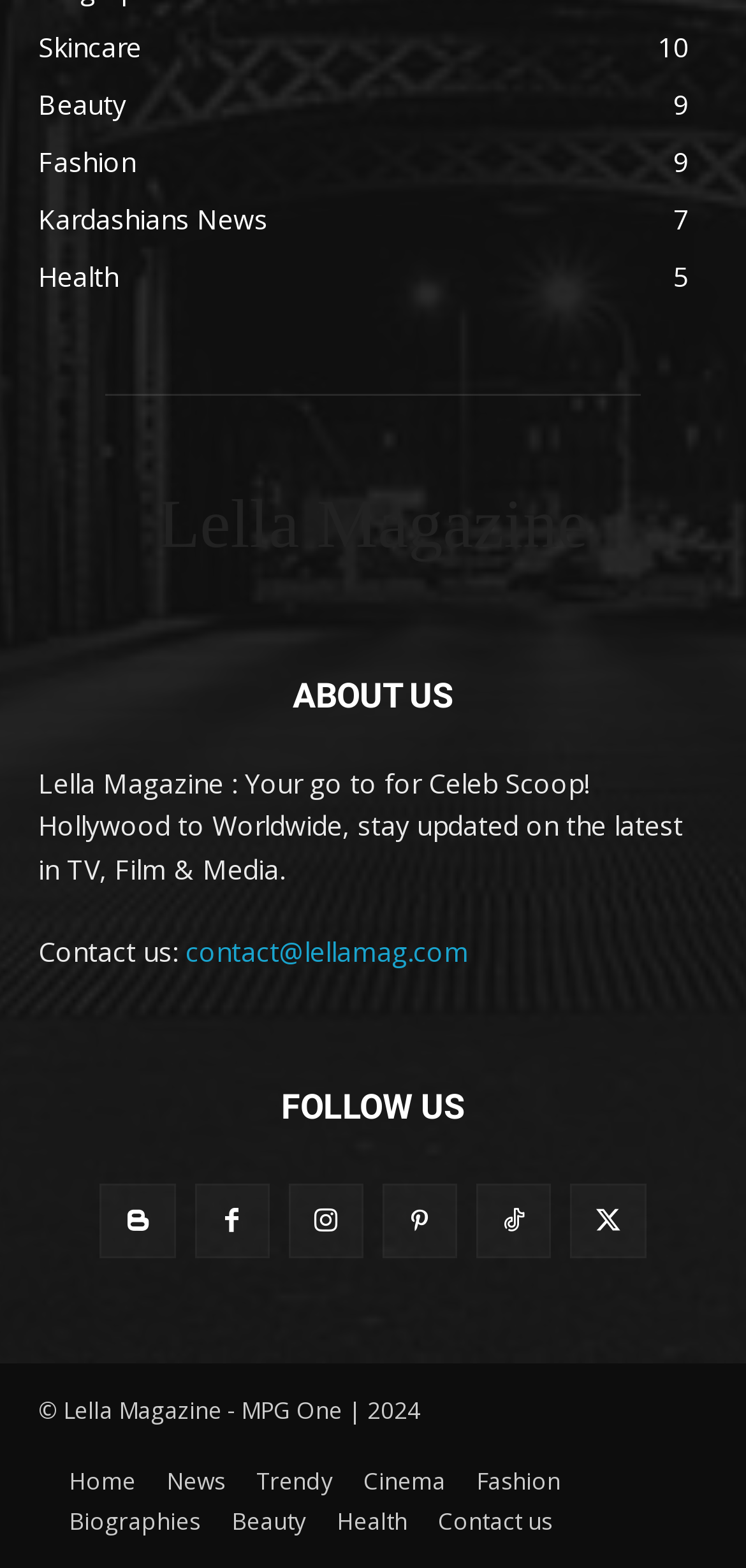Please find the bounding box coordinates for the clickable element needed to perform this instruction: "Go to Home page".

[0.092, 0.931, 0.182, 0.957]